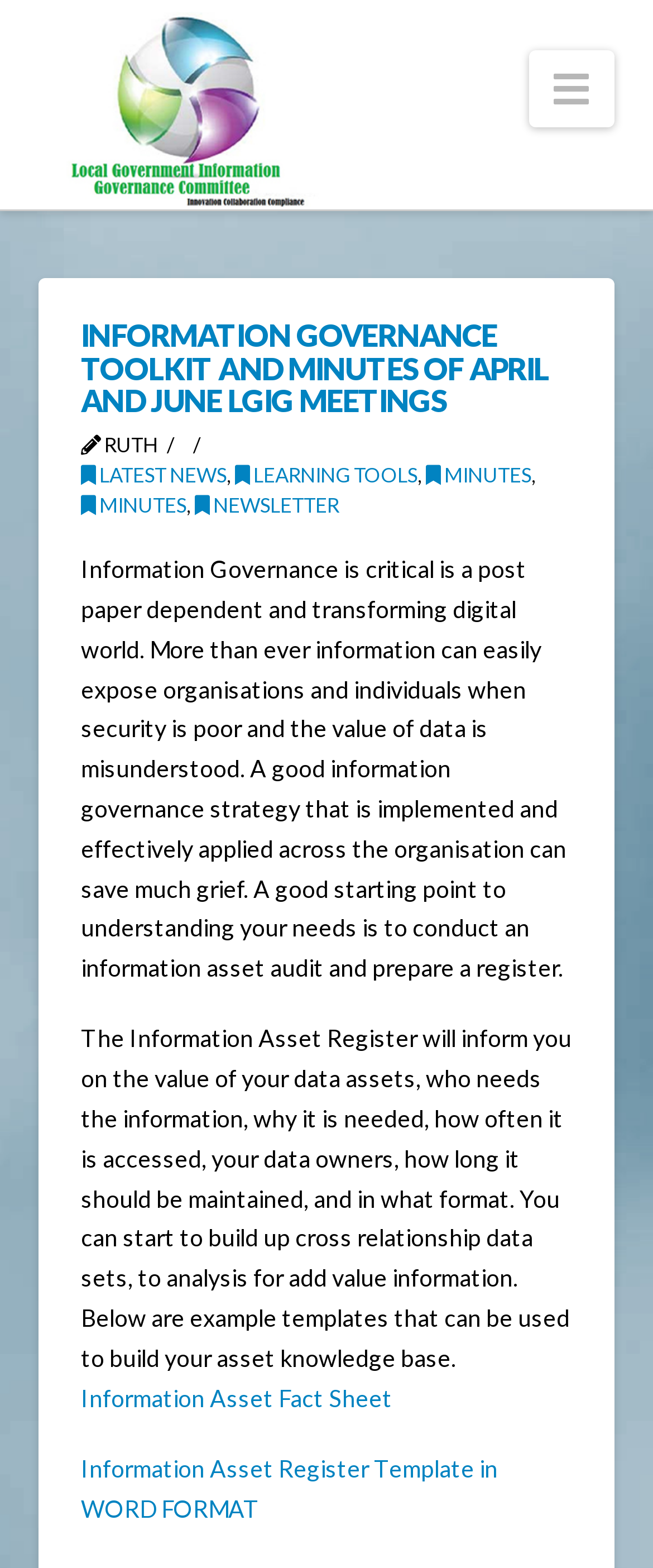What is the purpose of an information asset audit?
Refer to the image and respond with a one-word or short-phrase answer.

To understand needs